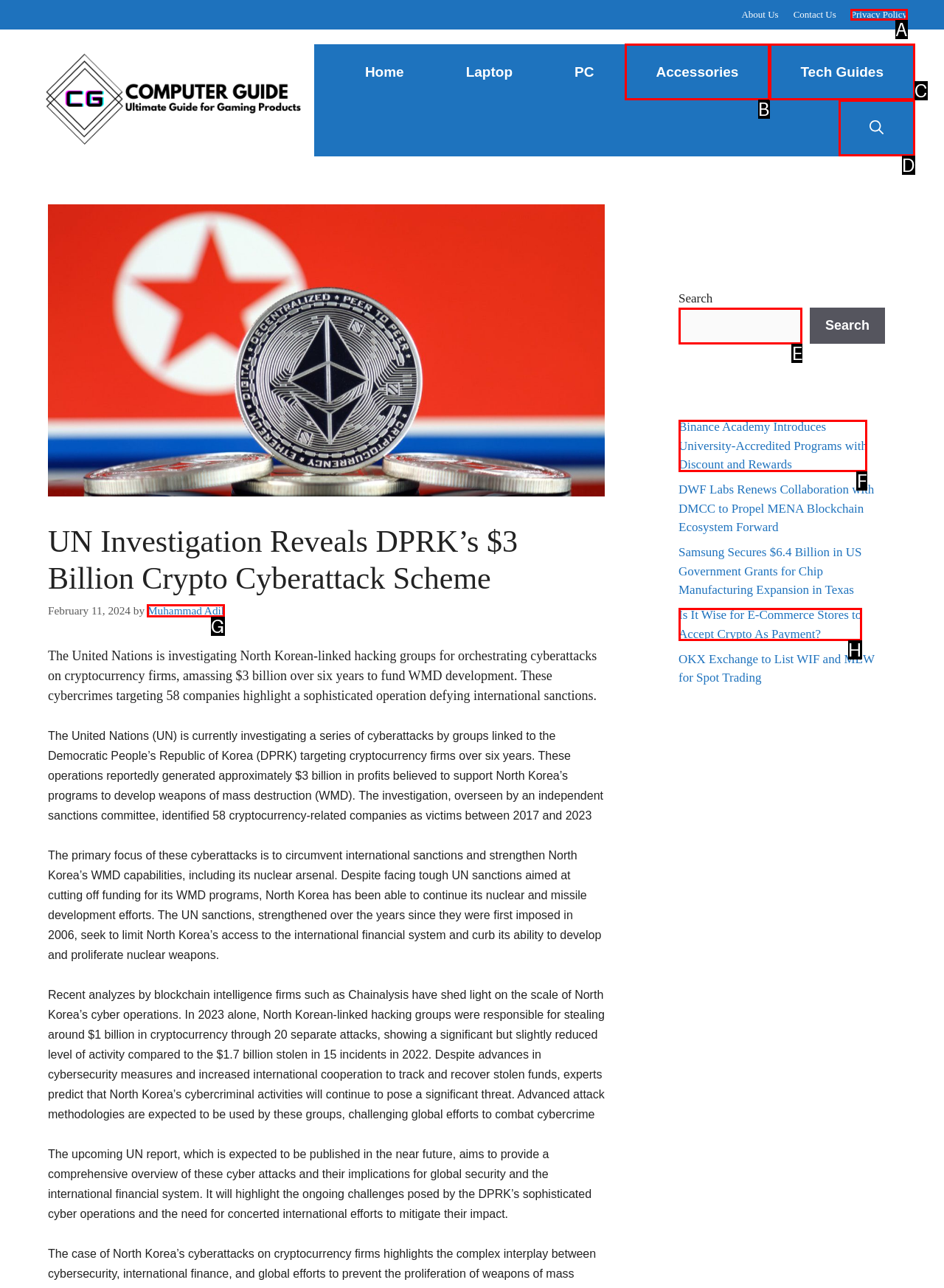Find the option that matches this description: aria-label="Open Search Bar"
Provide the matching option's letter directly.

D